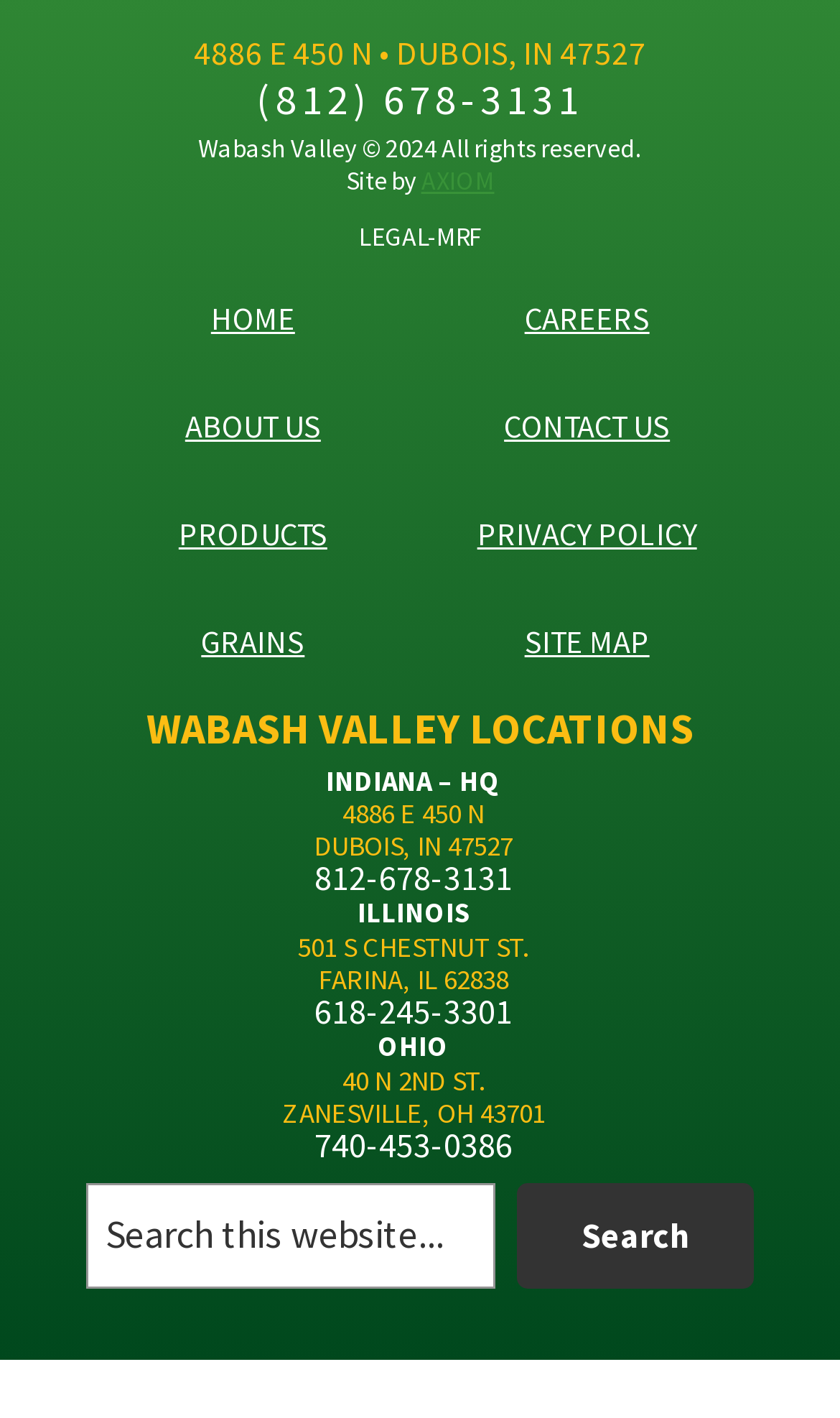Please locate the bounding box coordinates of the element that needs to be clicked to achieve the following instruction: "search for something". The coordinates should be four float numbers between 0 and 1, i.e., [left, top, right, bottom].

[0.102, 0.835, 0.59, 0.909]